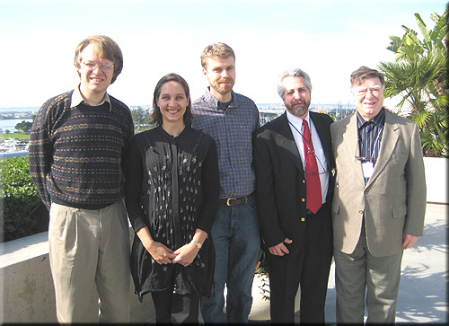What is the attire of the first person on the left?
Please give a detailed and elaborate explanation in response to the question.

According to the caption, the first person on the left is wearing glasses and a patterned sweater, which gives him a scholarly appearance.